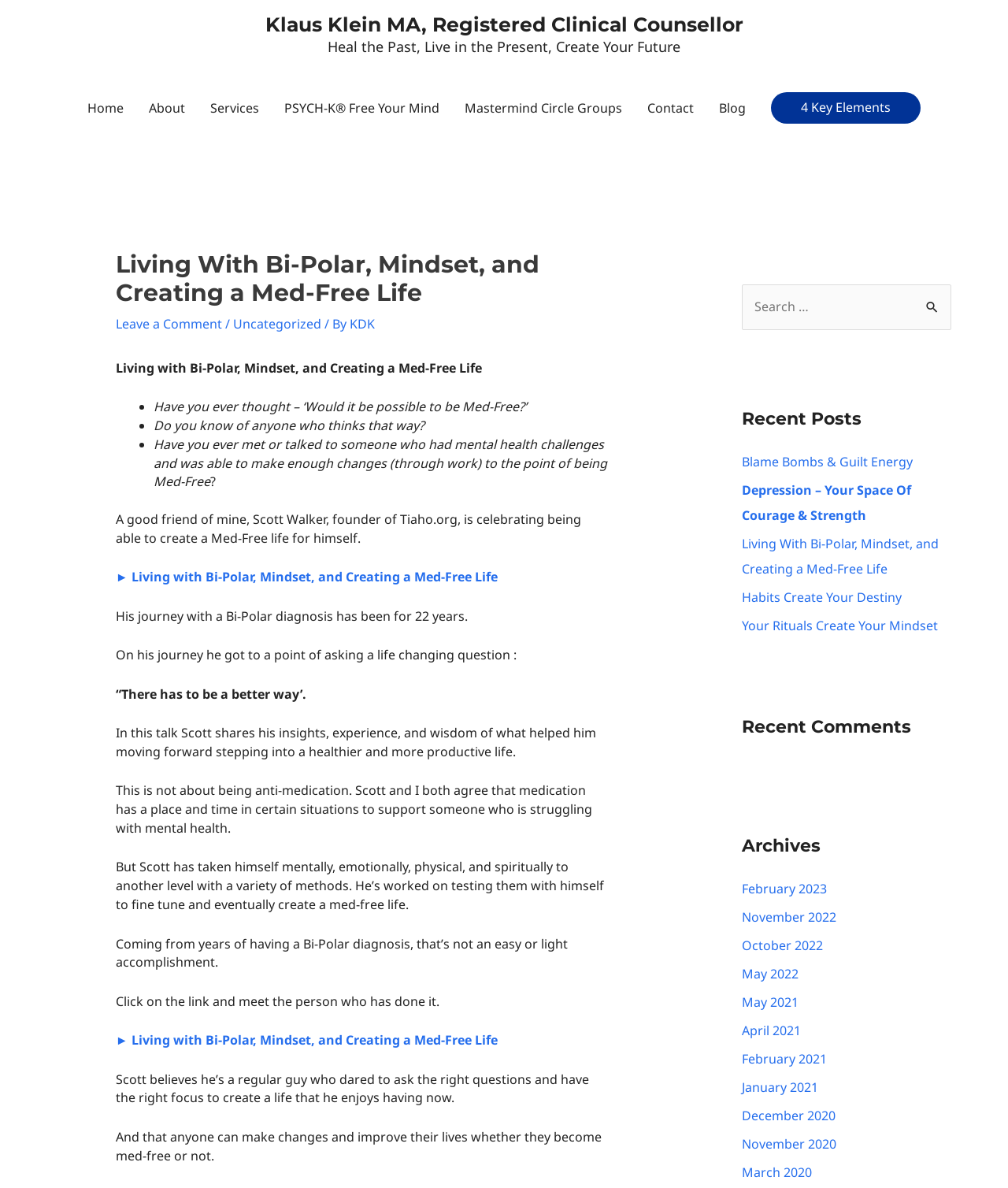Determine the bounding box for the UI element described here: "4 Key Elements".

[0.765, 0.078, 0.913, 0.104]